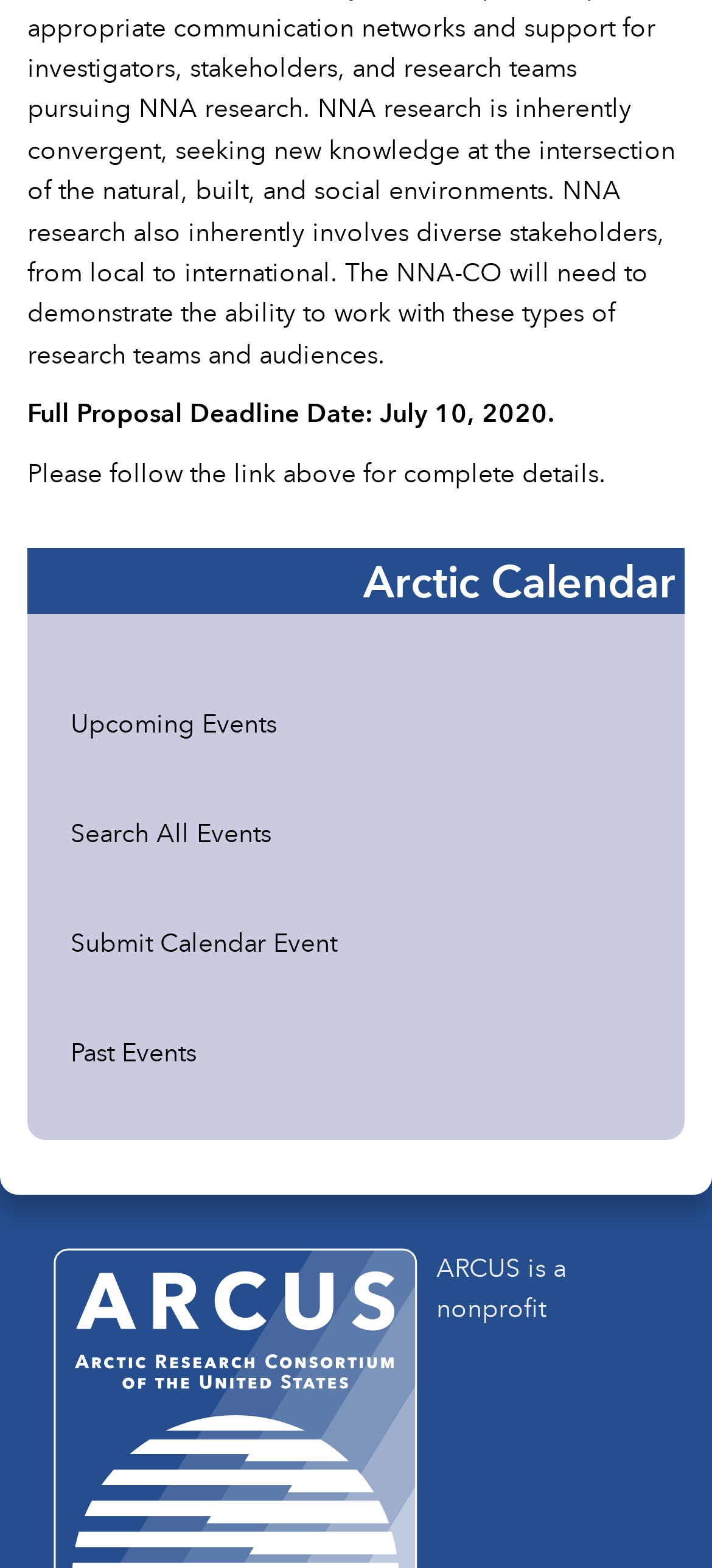From the webpage screenshot, identify the region described by Past Events. Provide the bounding box coordinates as (top-left x, top-left y, bottom-right x, bottom-right y), with each value being a floating point number between 0 and 1.

[0.06, 0.648, 0.94, 0.695]